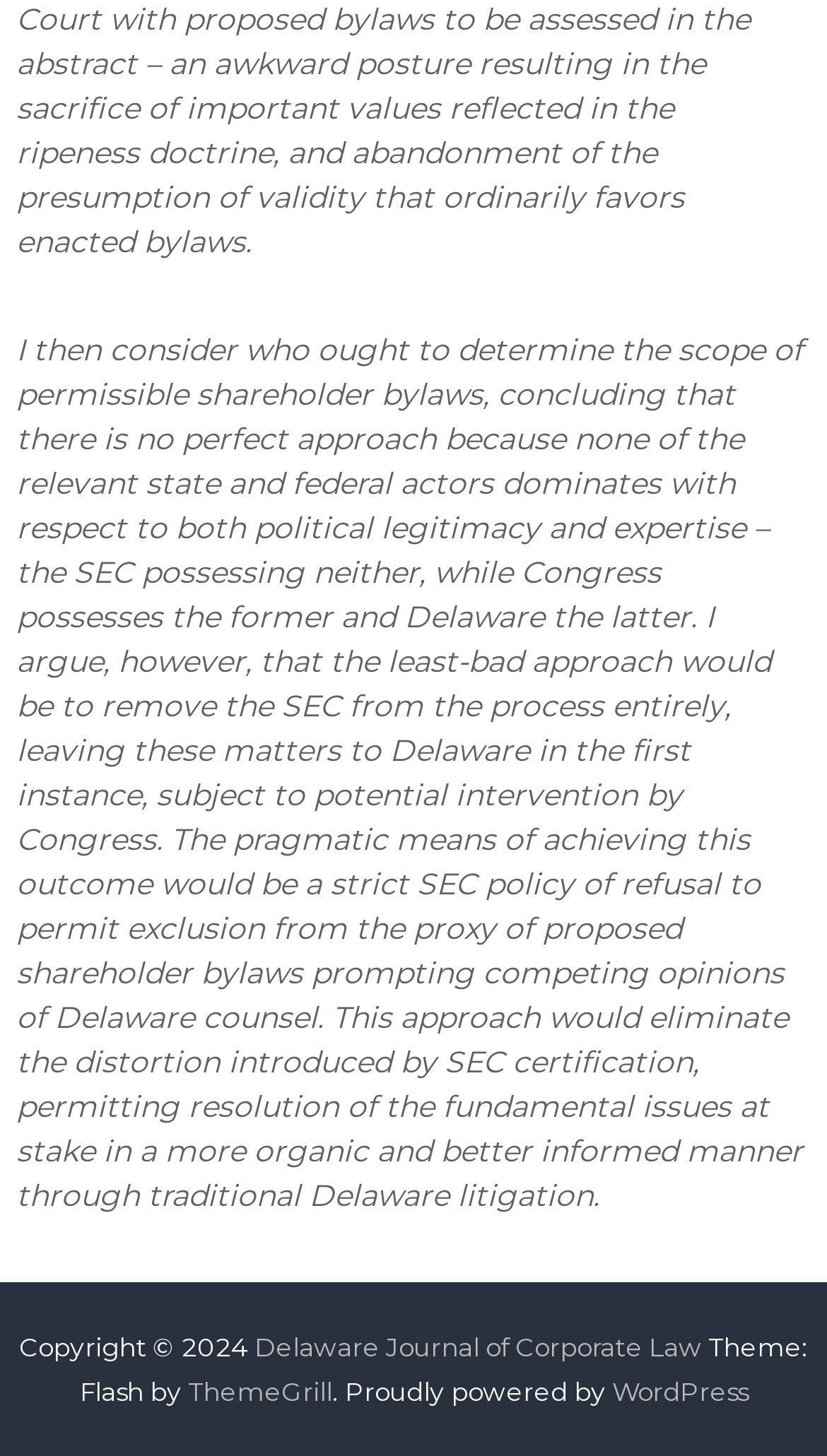Extract the bounding box coordinates of the UI element described by: "ThemeGrill". The coordinates should include four float numbers ranging from 0 to 1, e.g., [left, top, right, bottom].

[0.227, 0.944, 0.401, 0.966]